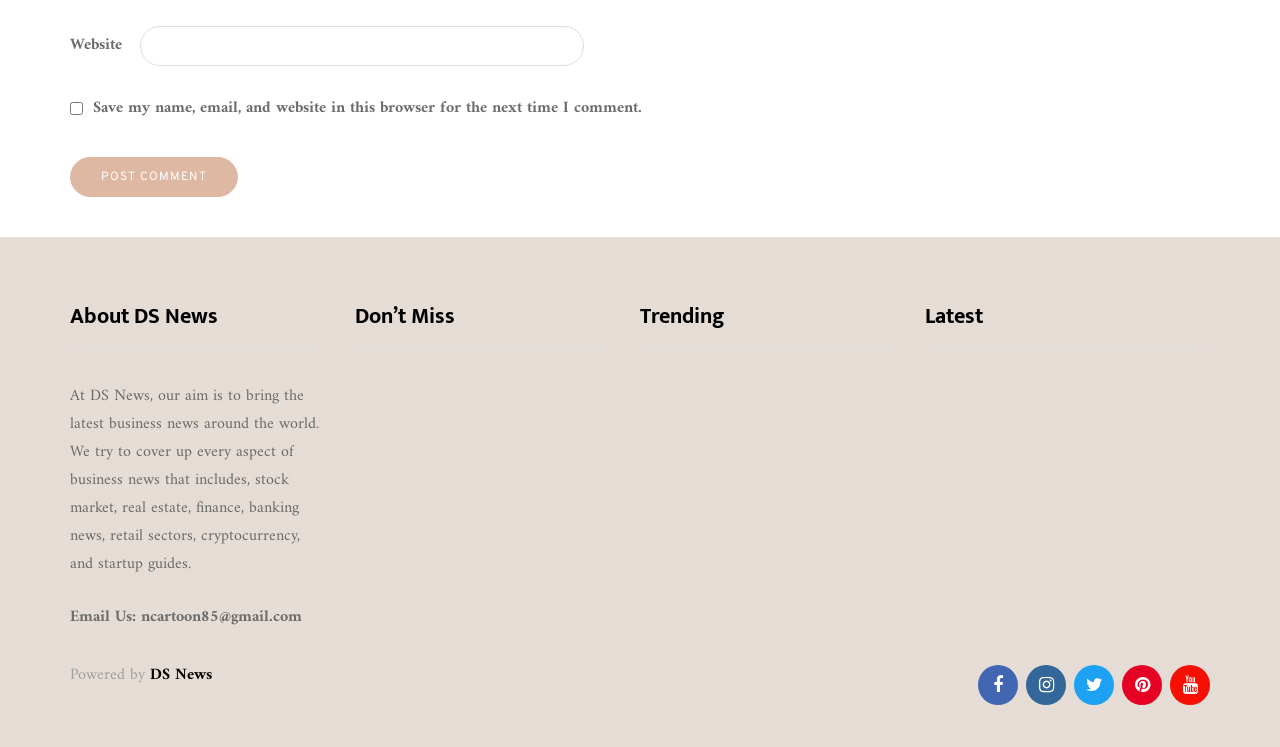Identify the bounding box coordinates for the region to click in order to carry out this instruction: "Explore GamingInfos.com". Provide the coordinates using four float numbers between 0 and 1, formatted as [left, top, right, bottom].

[0.277, 0.679, 0.455, 0.781]